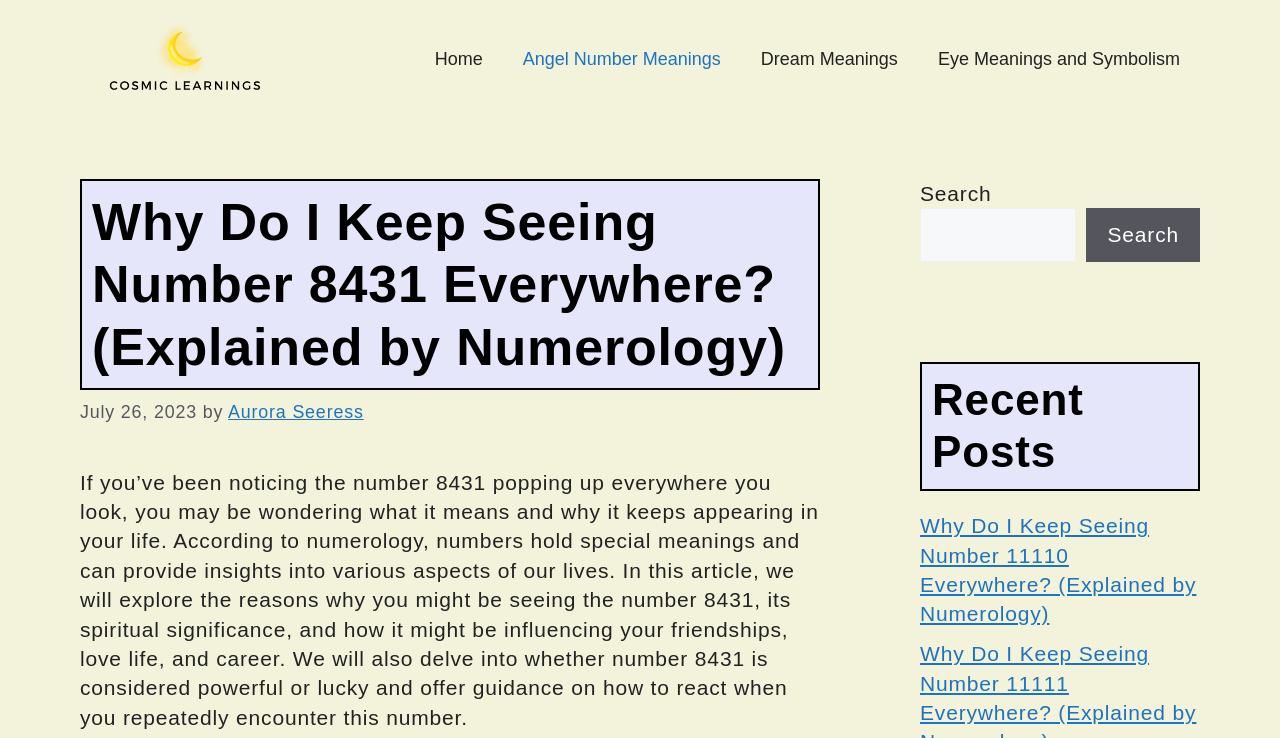Determine the coordinates of the bounding box for the clickable area needed to execute this instruction: "Share the episode on Twitter".

None